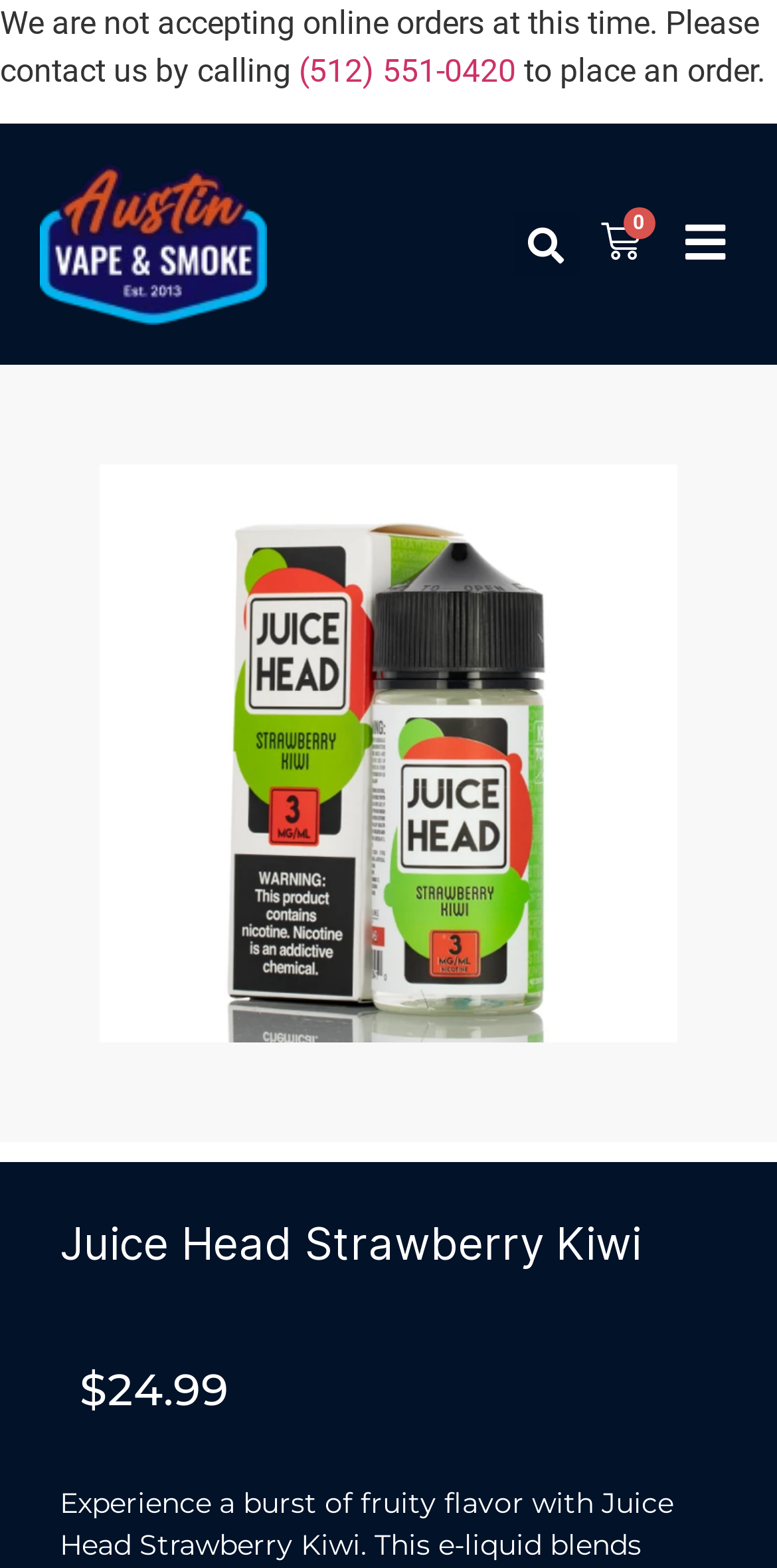Answer succinctly with a single word or phrase:
What is the phone number to place an order?

(512) 551-0420